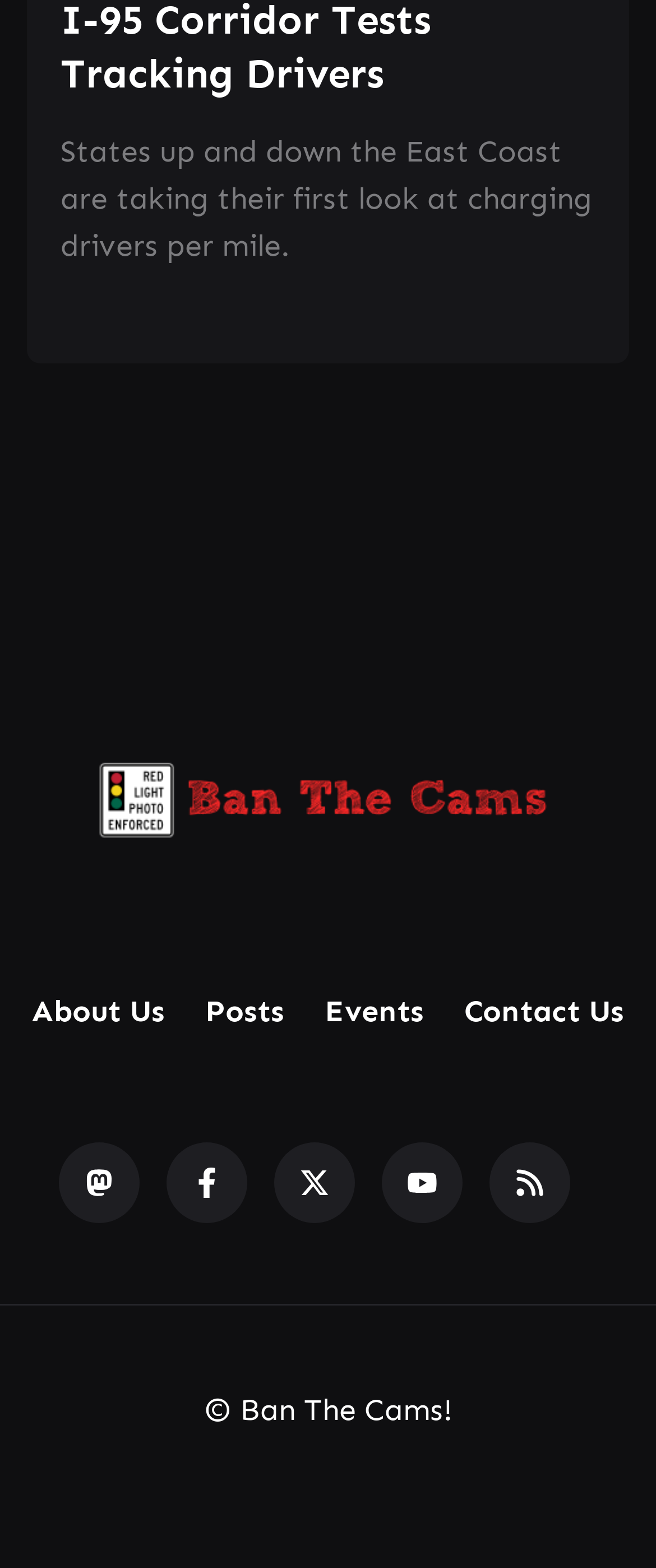Please specify the bounding box coordinates of the clickable region necessary for completing the following instruction: "Click on Ban The Cams!". The coordinates must consist of four float numbers between 0 and 1, i.e., [left, top, right, bottom].

[0.145, 0.485, 0.855, 0.536]